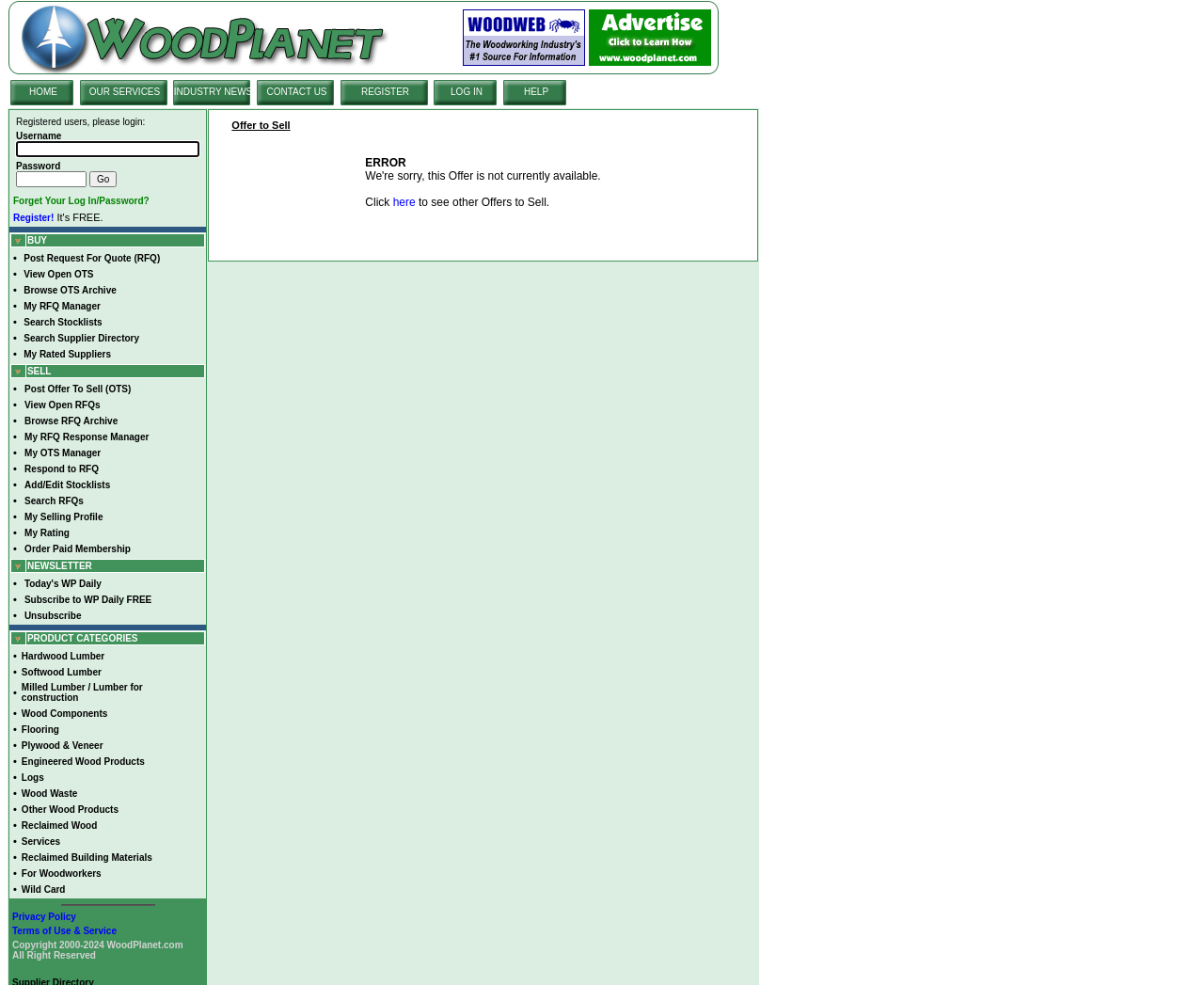Reply to the question with a single word or phrase:
How many menu items are available in the top navigation bar?

7